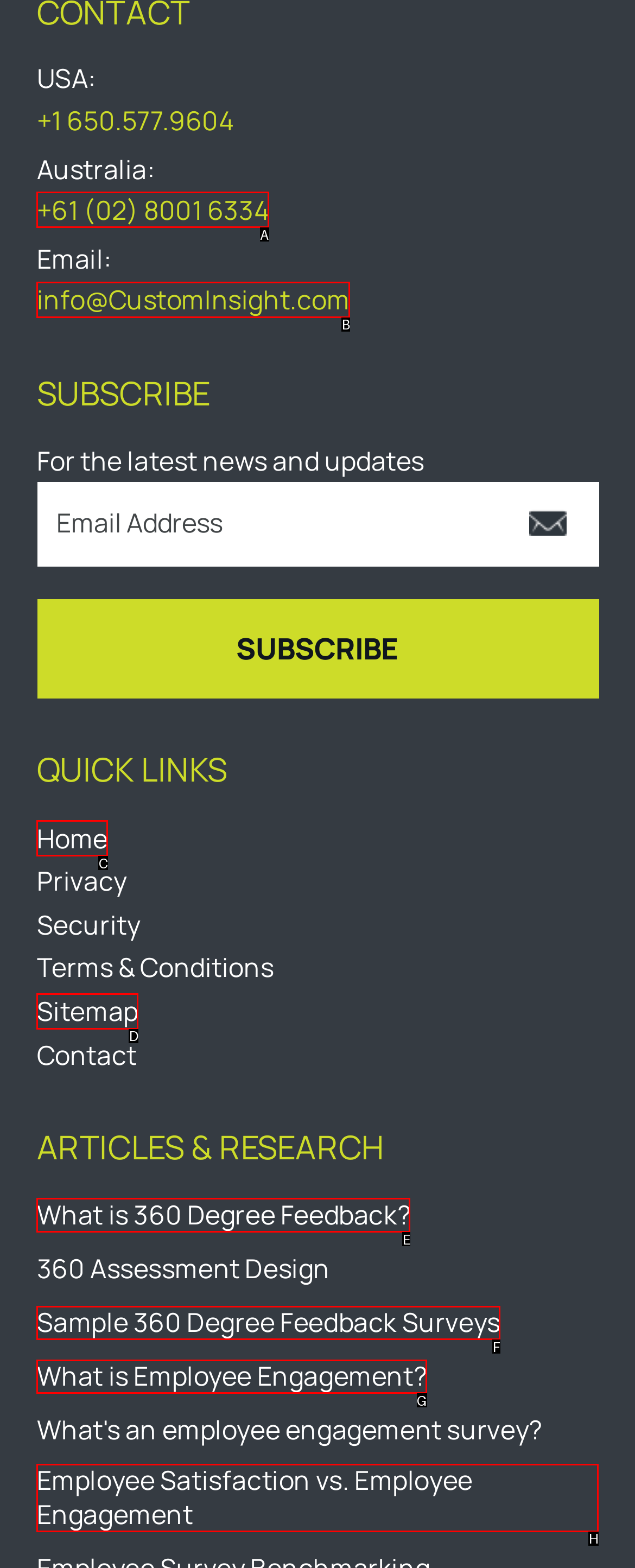Which UI element's letter should be clicked to achieve the task: Read the article about 360 Degree Feedback
Provide the letter of the correct choice directly.

E